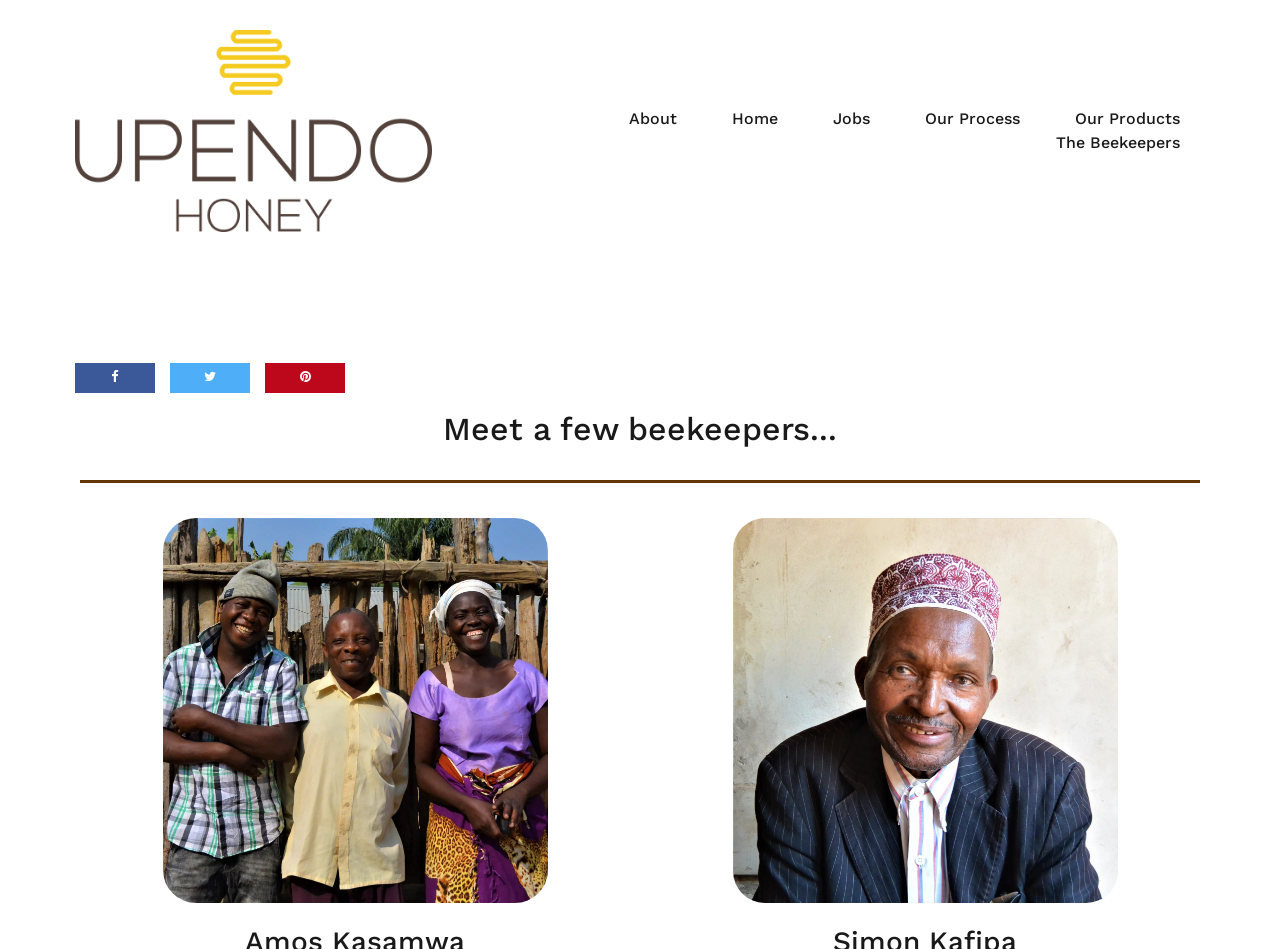Carefully examine the image and provide an in-depth answer to the question: What is the name of the honey brand?

I found the answer by looking at the top-left corner of the webpage, where I saw a link and an image with the text 'Upendo Honey'.